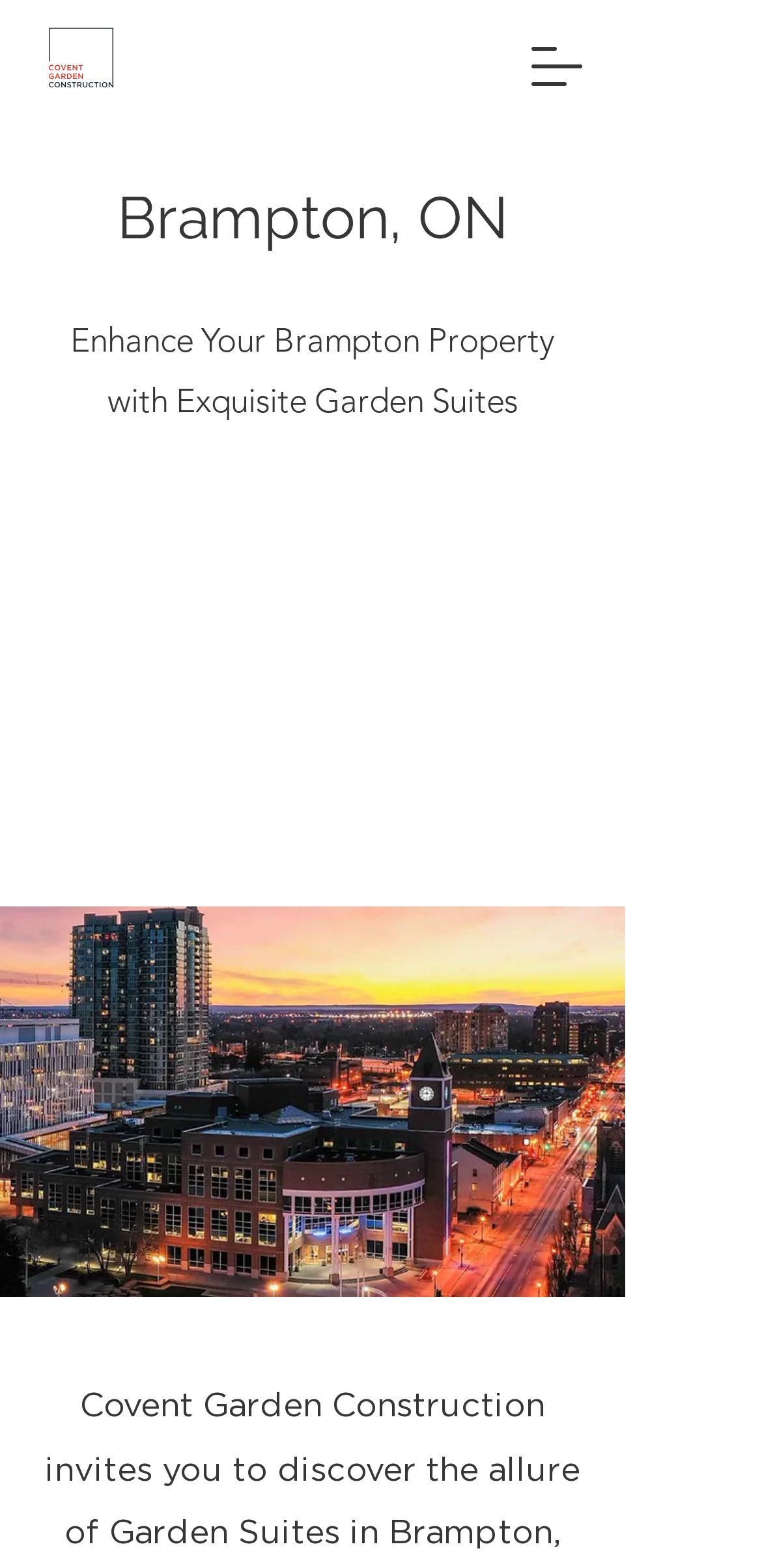Refer to the element description aria-label="Open navigation menu" and identify the corresponding bounding box in the screenshot. Format the coordinates as (top-left x, top-left y, bottom-right x, bottom-right y) with values in the range of 0 to 1.

[0.674, 0.017, 0.785, 0.067]